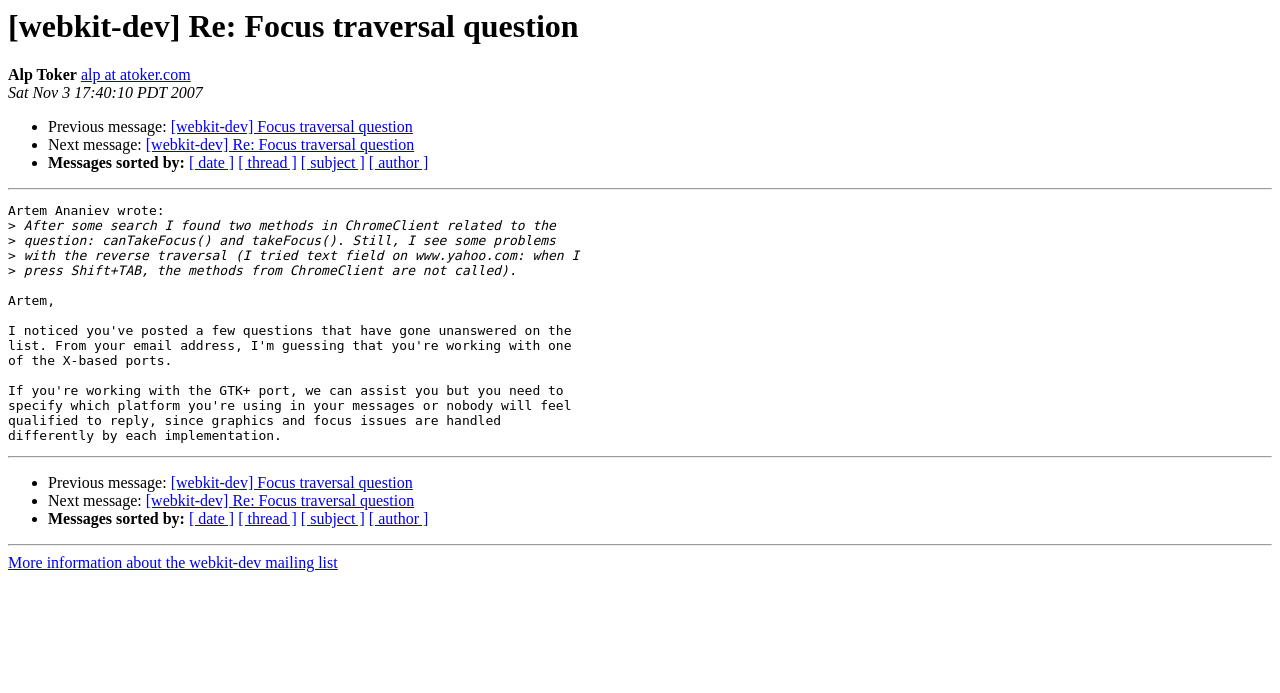Identify the bounding box coordinates of the specific part of the webpage to click to complete this instruction: "View next message".

[0.038, 0.197, 0.114, 0.221]